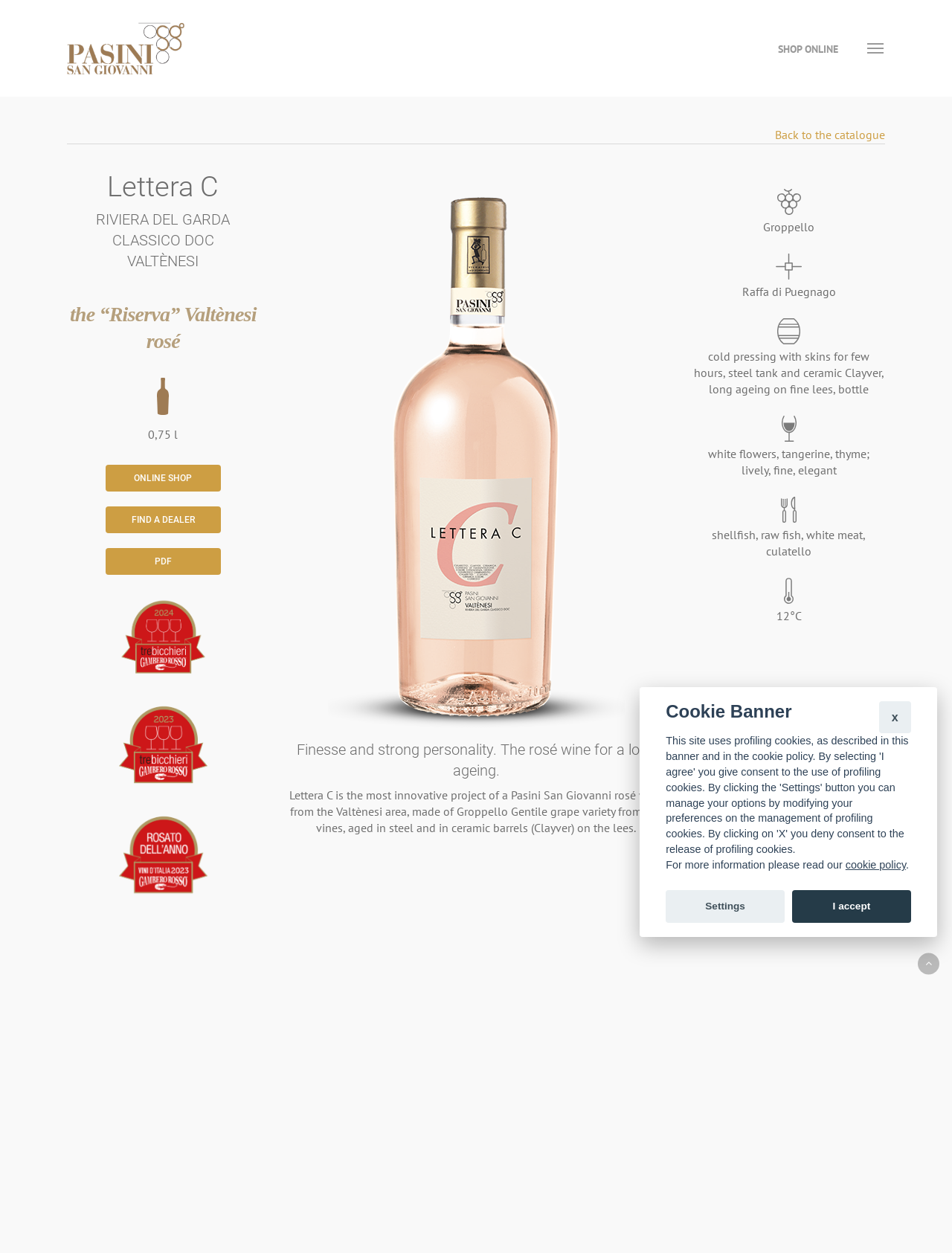What is the region where the wine is from?
Using the image, answer in one word or phrase.

Valtènesi